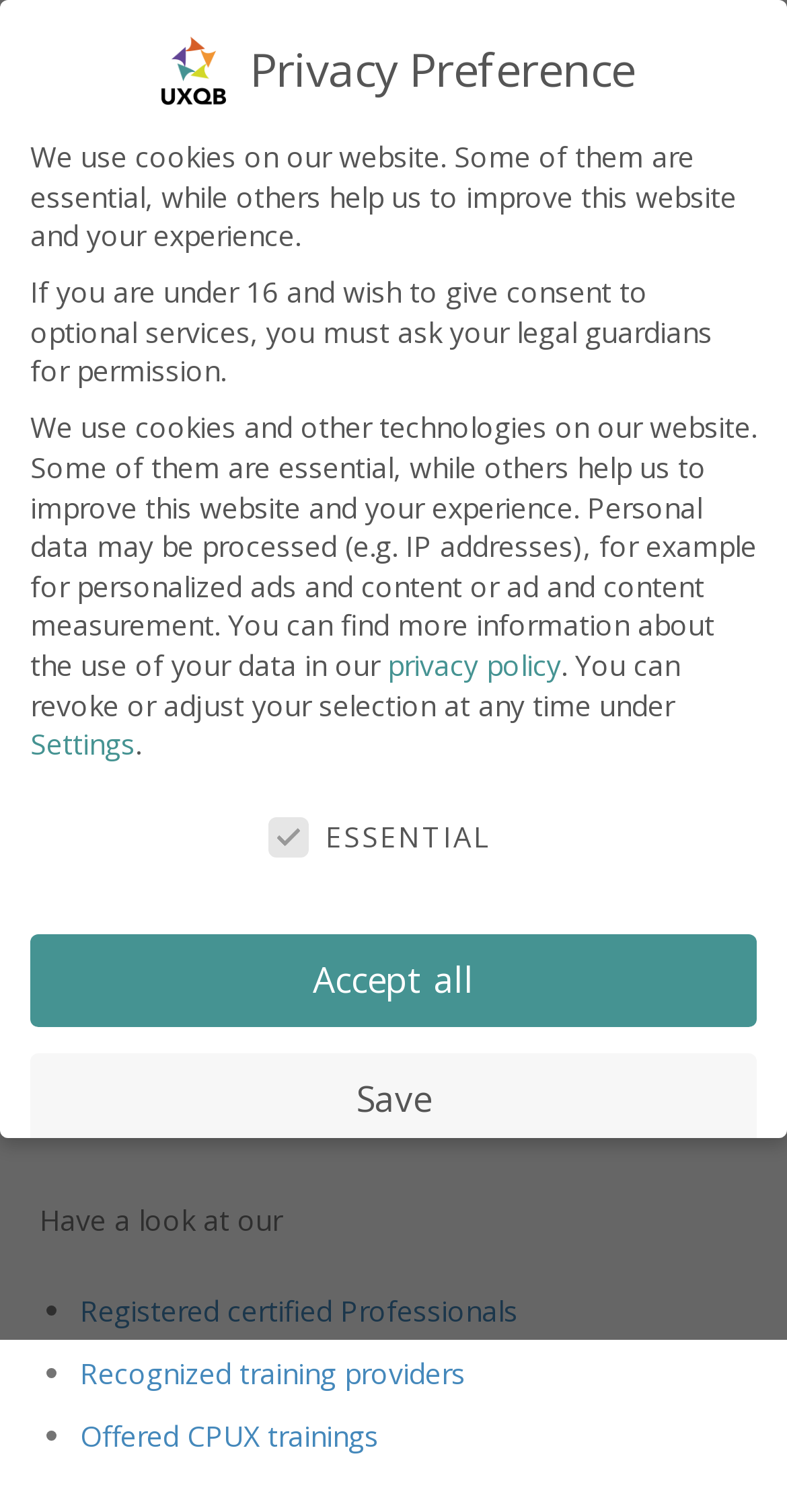Specify the bounding box coordinates of the element's area that should be clicked to execute the given instruction: "Click the logo". The coordinates should be four float numbers between 0 and 1, i.e., [left, top, right, bottom].

[0.05, 0.005, 0.294, 0.075]